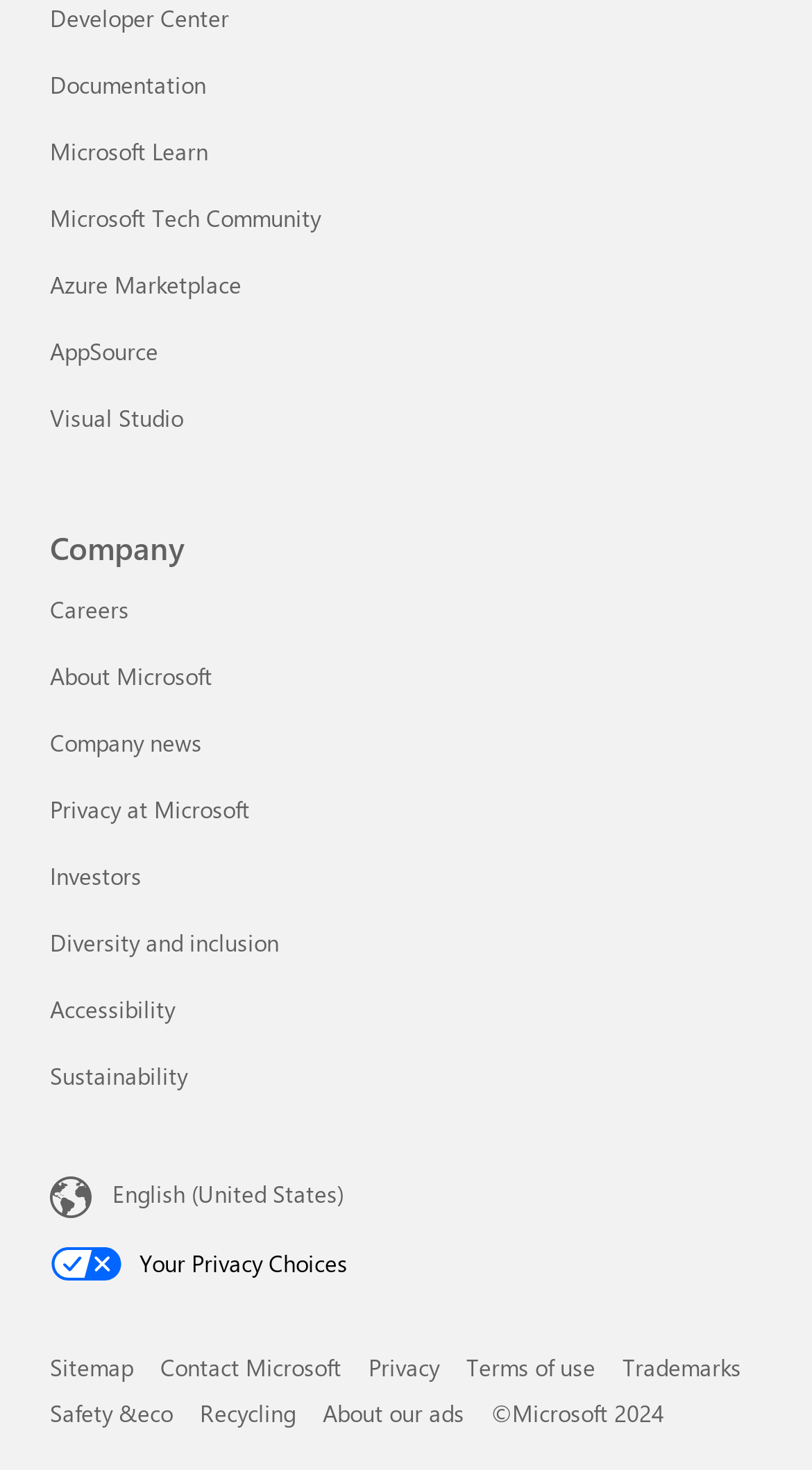What is the purpose of the California Consumer Privacy Act (CCPA) Opt-Out Icon?
From the image, provide a succinct answer in one word or a short phrase.

Your Privacy Choices